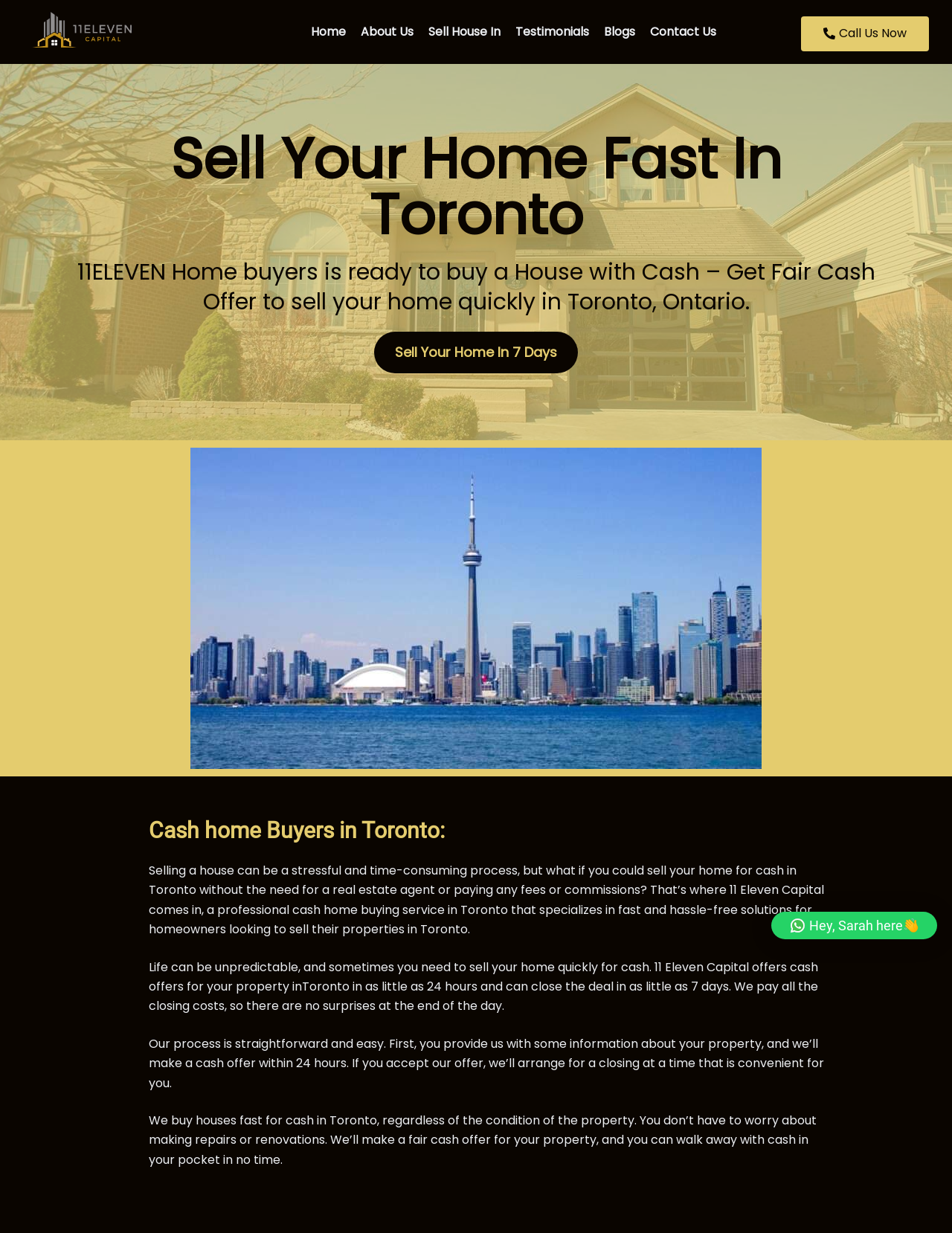Determine the bounding box coordinates of the area to click in order to meet this instruction: "Click the 'Sell Your Home In 7 Days' link".

[0.393, 0.269, 0.607, 0.303]